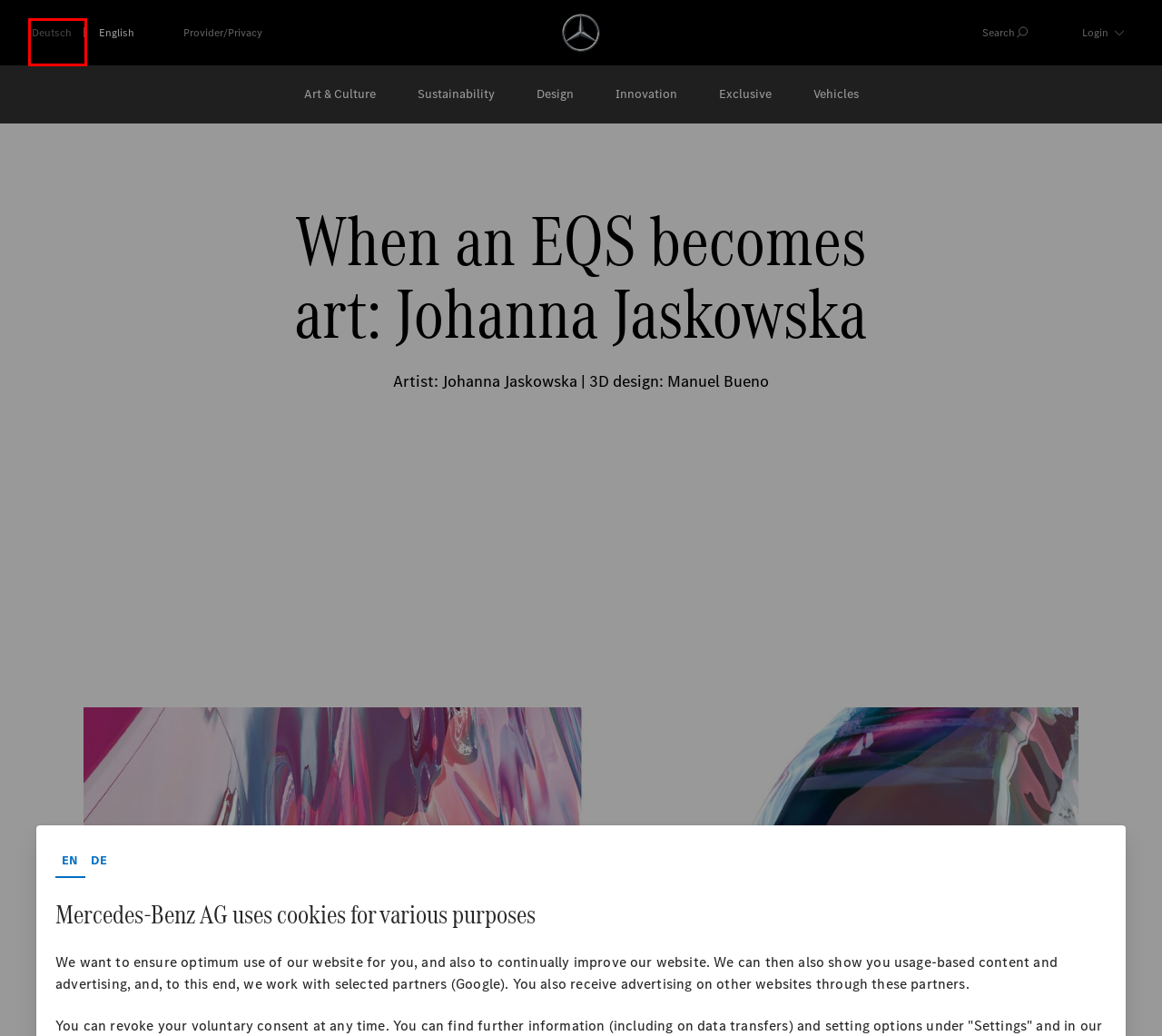Please examine the screenshot provided, which contains a red bounding box around a UI element. Select the webpage description that most accurately describes the new page displayed after clicking the highlighted element. Here are the candidates:
A. Your browser is outdated.
B. Do Not Sell Or Share My Personal Information (CCPA)
C. Mercedes-Benz Brand Experience
D. 车型总览
E. Please choose your Mercedes me Store
F. Mercedes-Benz Media
G. Mercedes me | Connect your car | Mercedes-Benz
H. The world of the G-Class

C